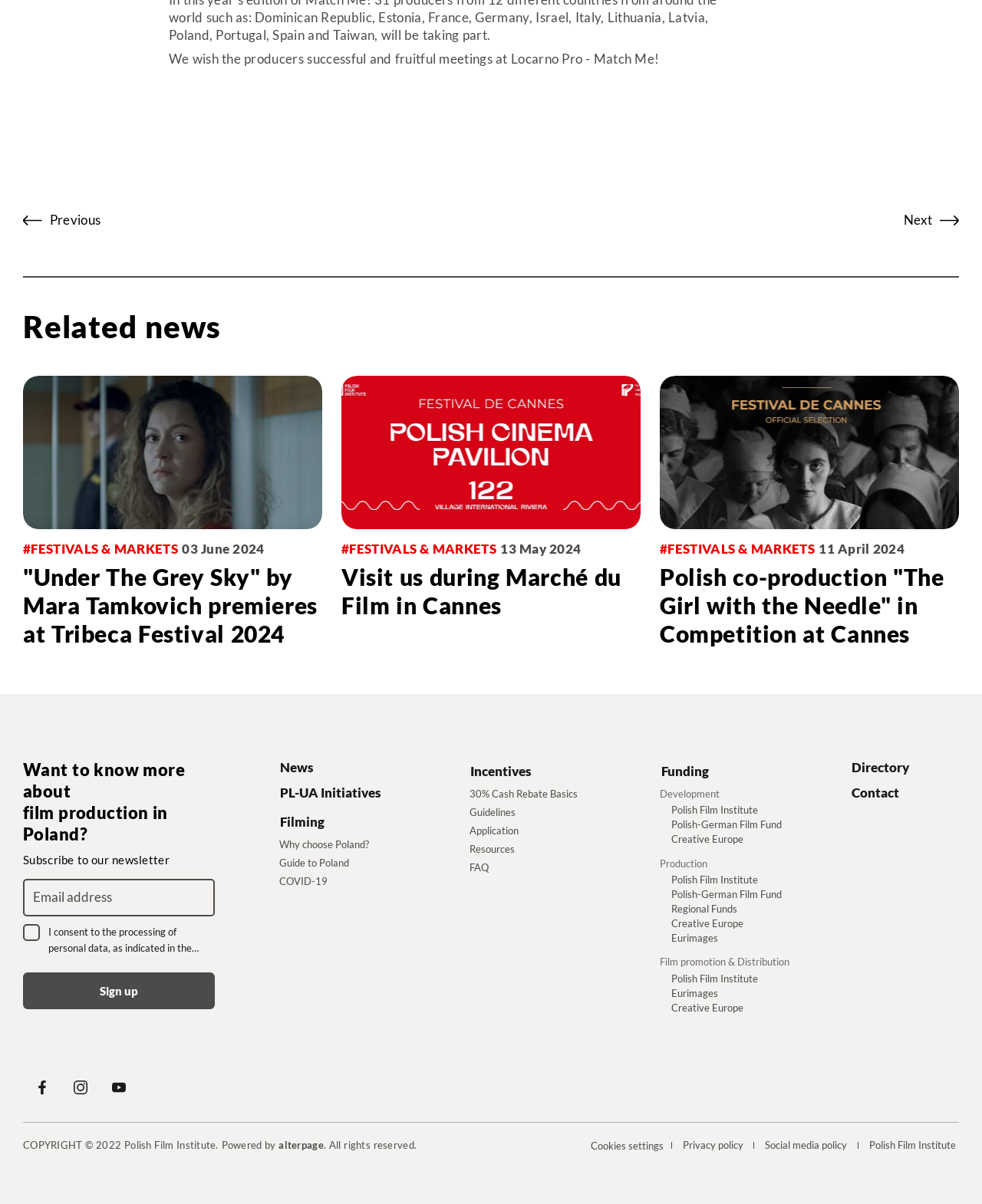How many social media links are at the bottom of the page?
Based on the image, answer the question with as much detail as possible.

I counted the number of social media links at the bottom of the page and found three links: Facebook, Instagram, and Youtube.